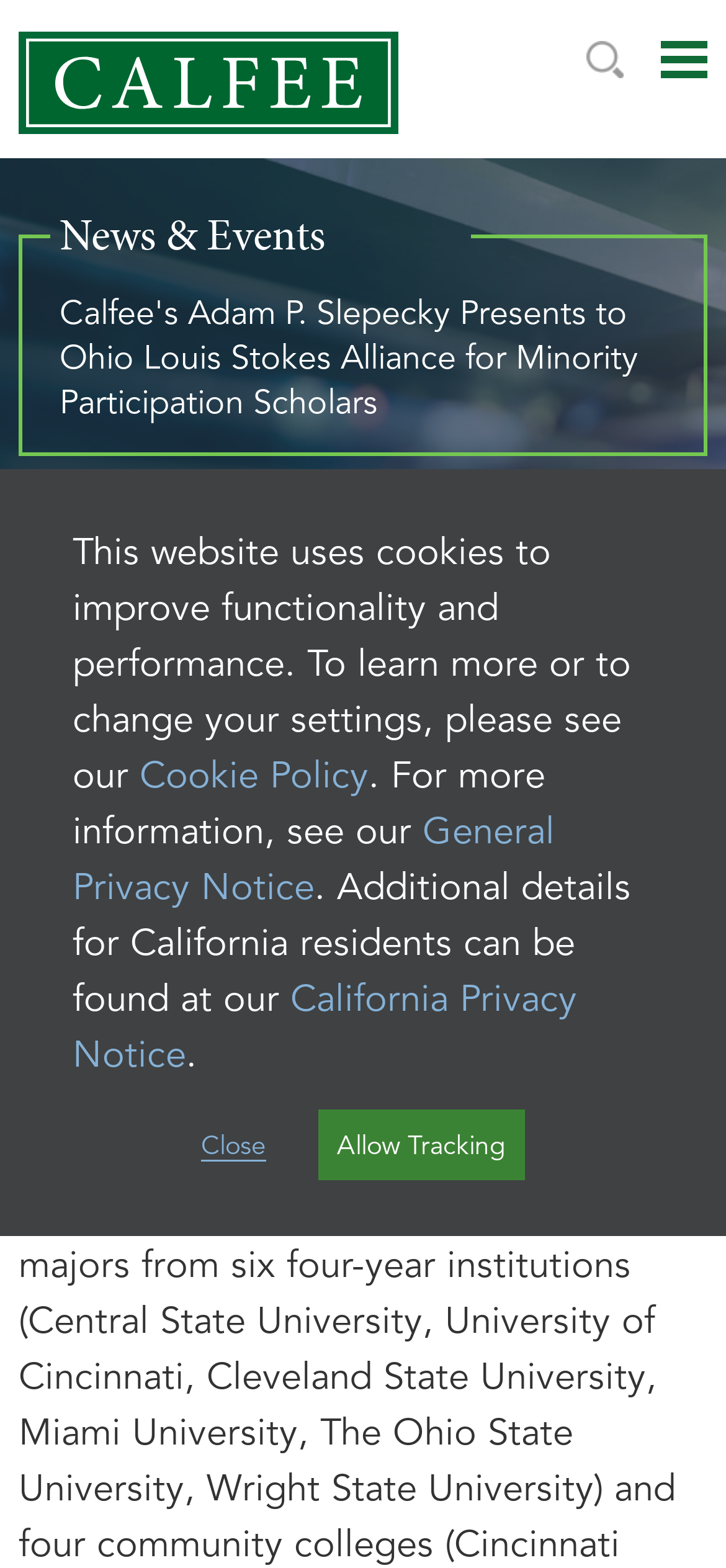What is the topic of Adam P. Slepecky's presentation?
Can you provide an in-depth and detailed response to the question?

The topic of Adam P. Slepecky's presentation can be found in the paragraph describing the event, where it is mentioned that he gave a presentation on intellectual property and patent law to scholars with The Ohio Louis Stokes Alliance for Minority Participation.